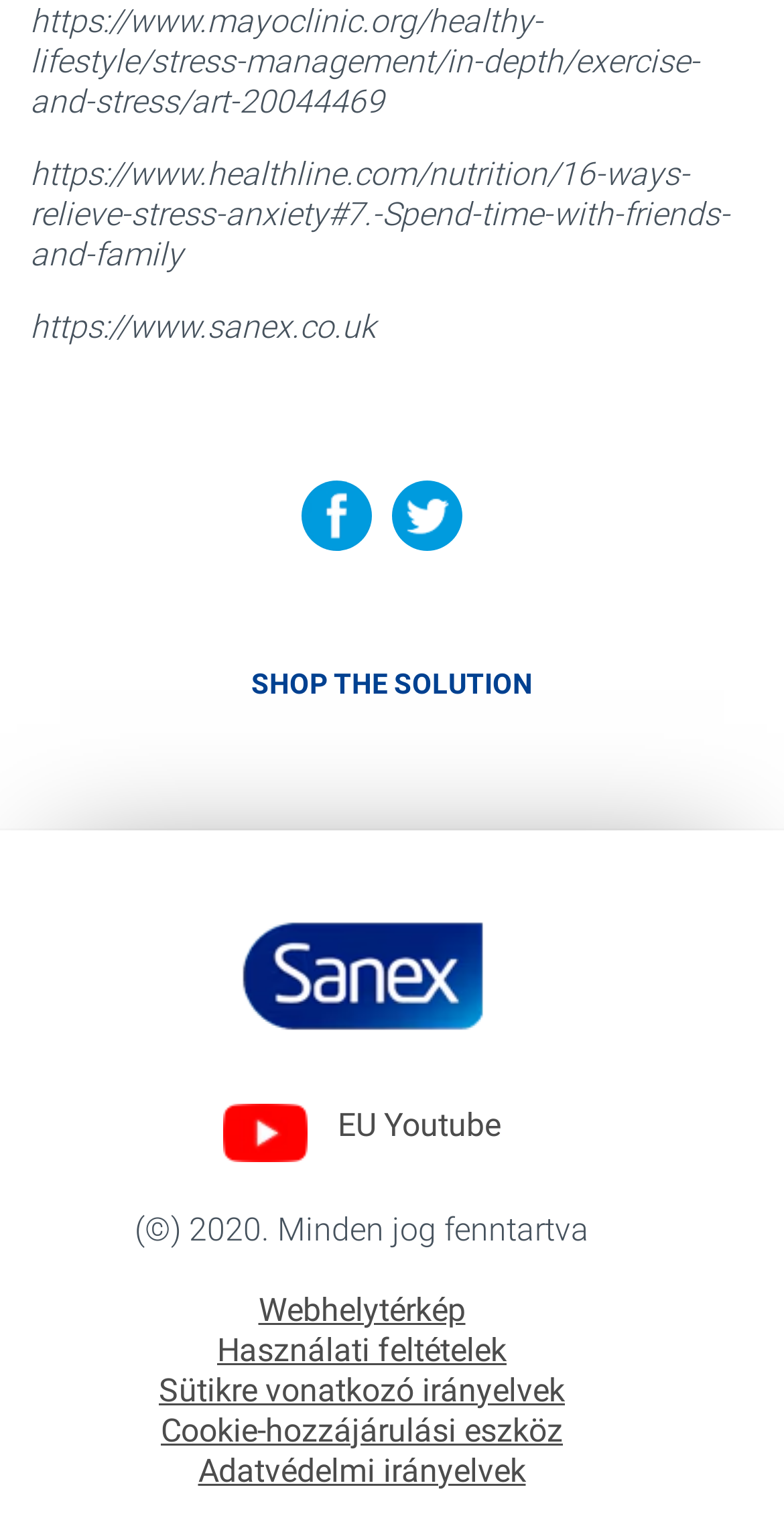Given the description "title="facebook"", determine the bounding box of the corresponding UI element.

[0.385, 0.316, 0.474, 0.35]